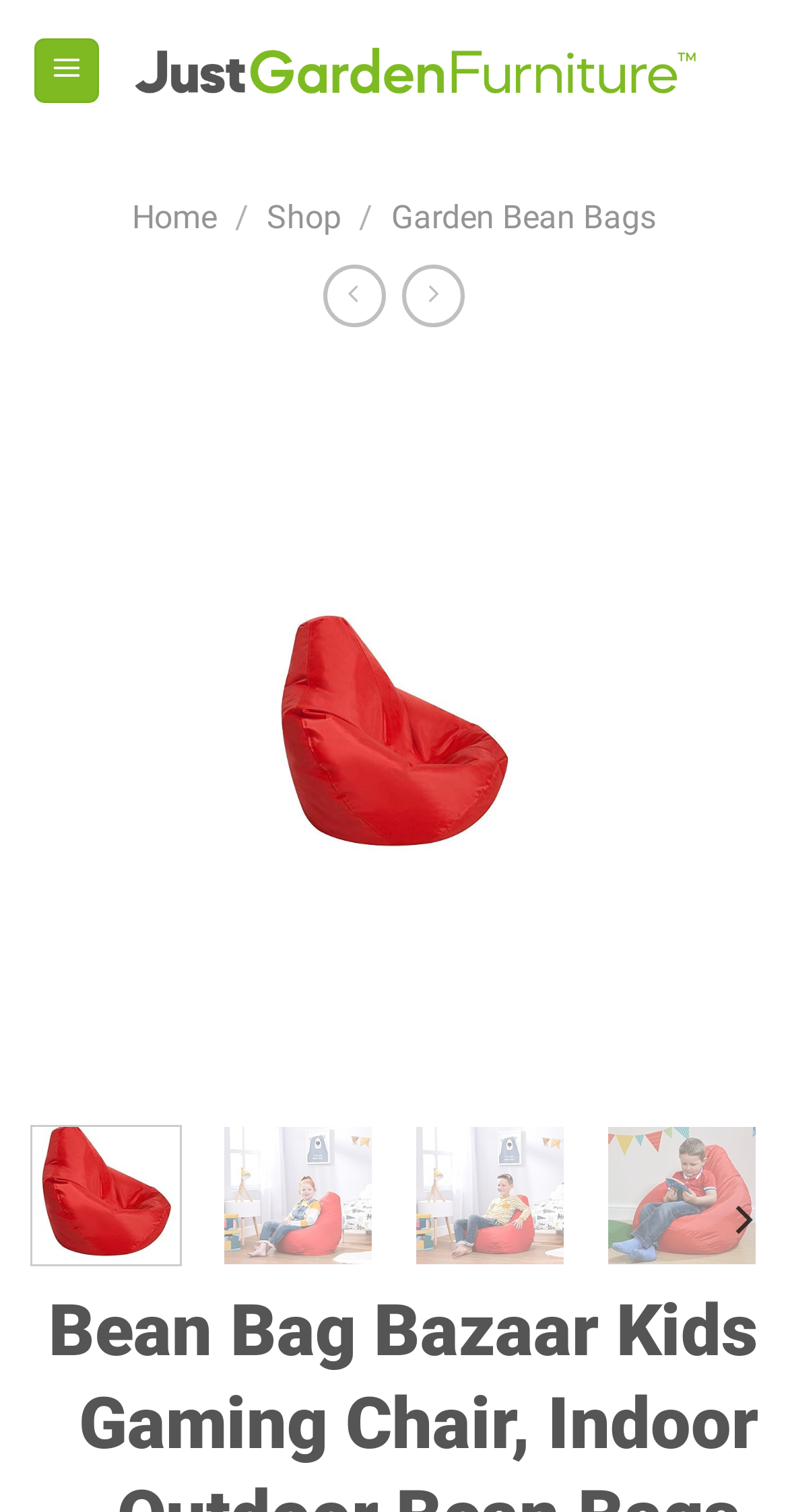Identify the main heading of the webpage and provide its text content.

Bean Bag Bazaar Kids Gaming Chair, Indoor Outdoor Bean Bags, Red, 69cm x 59cm, Large, 1 Pack